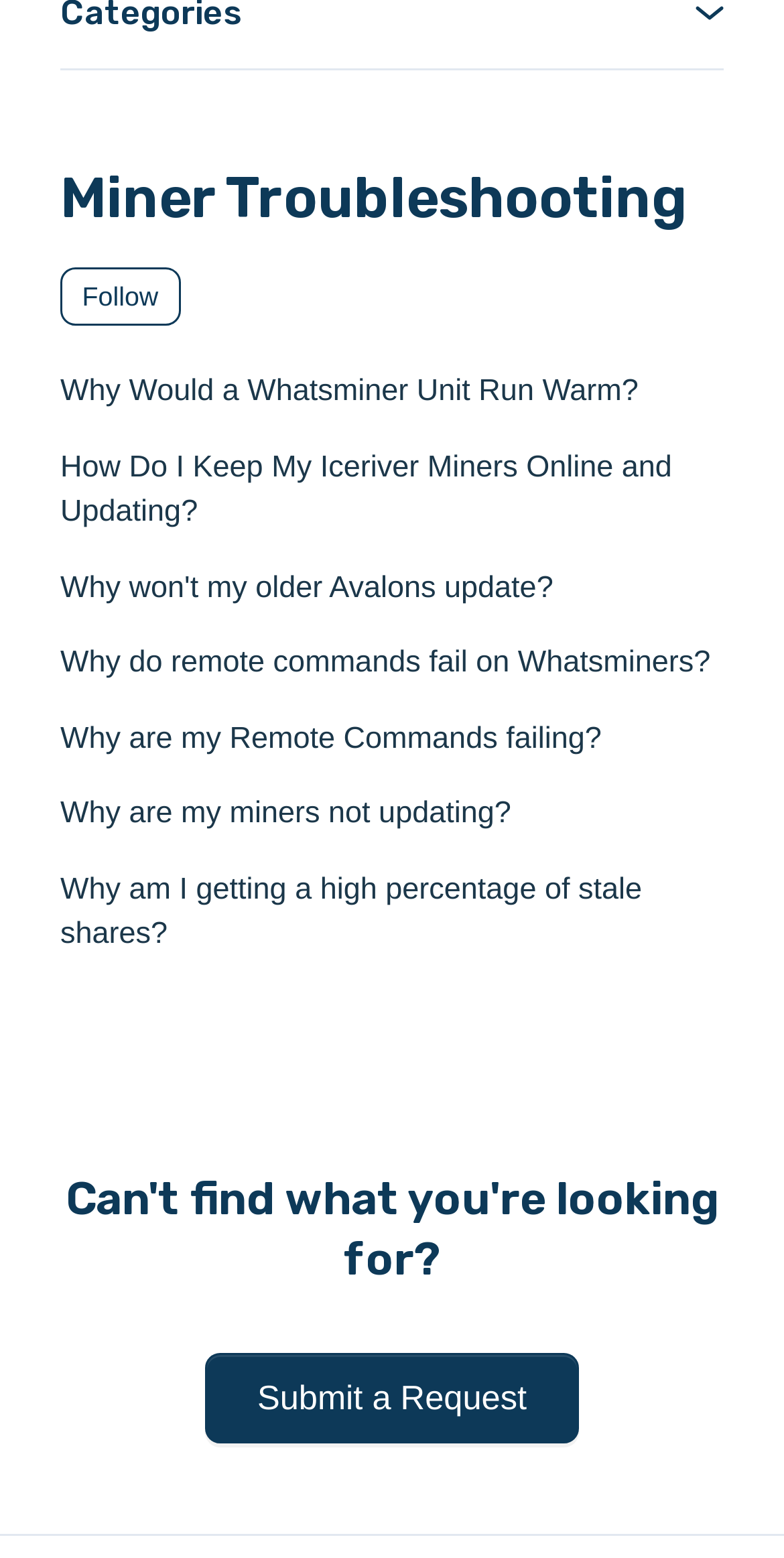Locate the bounding box of the UI element defined by this description: "Submit a Request". The coordinates should be given as four float numbers between 0 and 1, formatted as [left, top, right, bottom].

[0.261, 0.869, 0.739, 0.926]